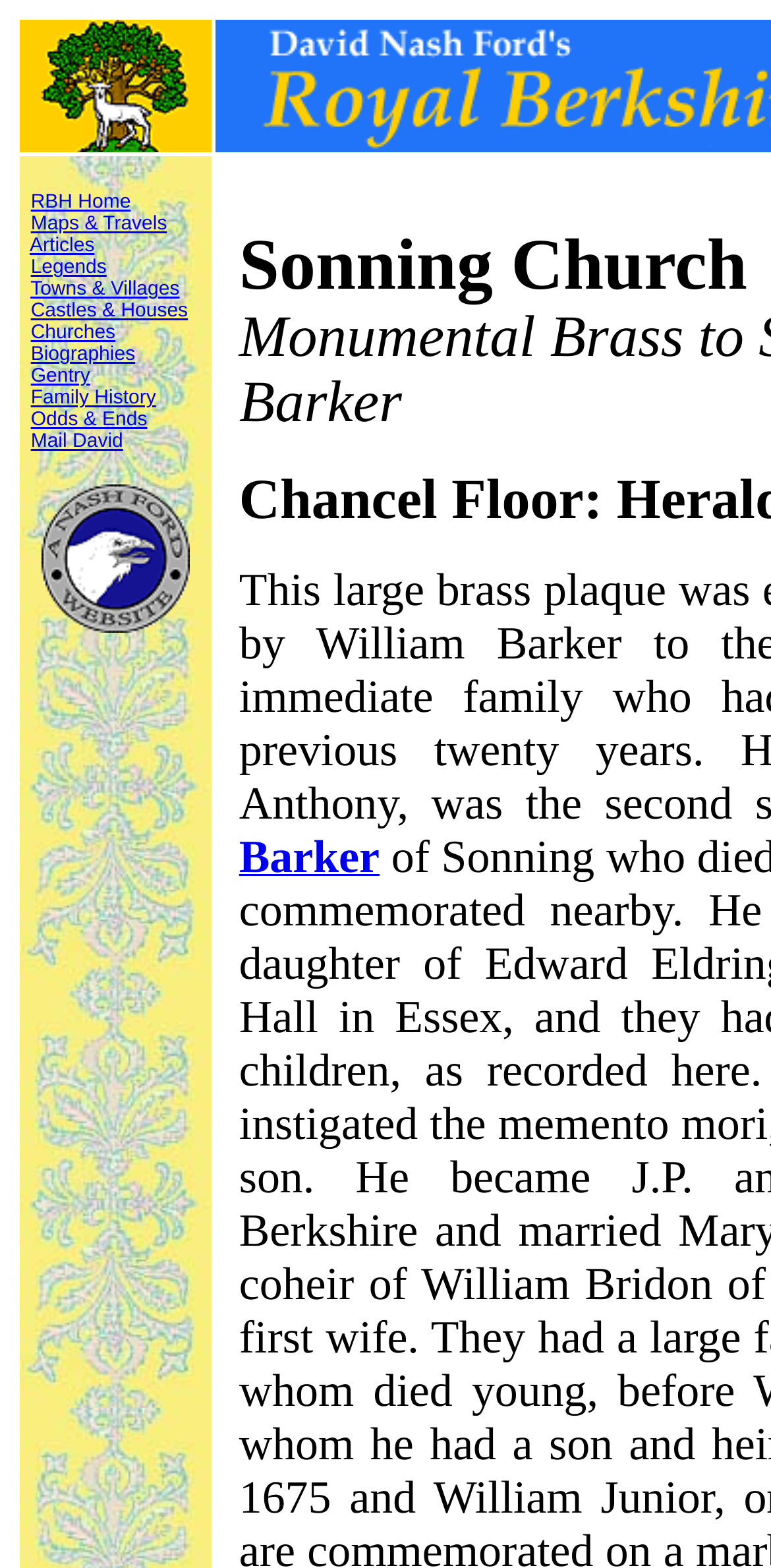Identify the bounding box for the given UI element using the description provided. Coordinates should be in the format (top-left x, top-left y, bottom-right x, bottom-right y) and must be between 0 and 1. Here is the description: Towns & Villages

[0.039, 0.178, 0.233, 0.192]